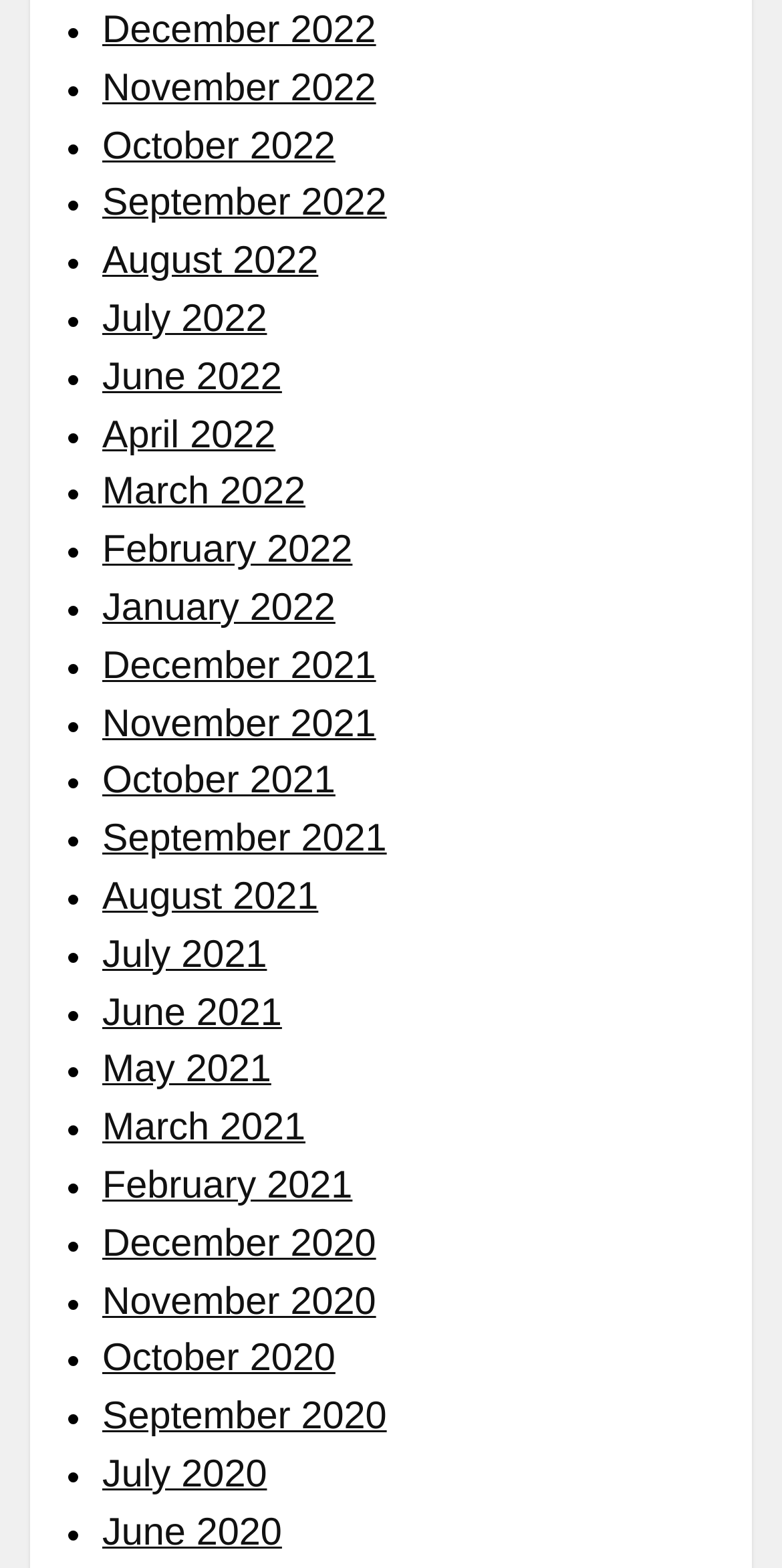Determine the bounding box coordinates for the element that should be clicked to follow this instruction: "View December 2022". The coordinates should be given as four float numbers between 0 and 1, in the format [left, top, right, bottom].

[0.131, 0.006, 0.481, 0.033]